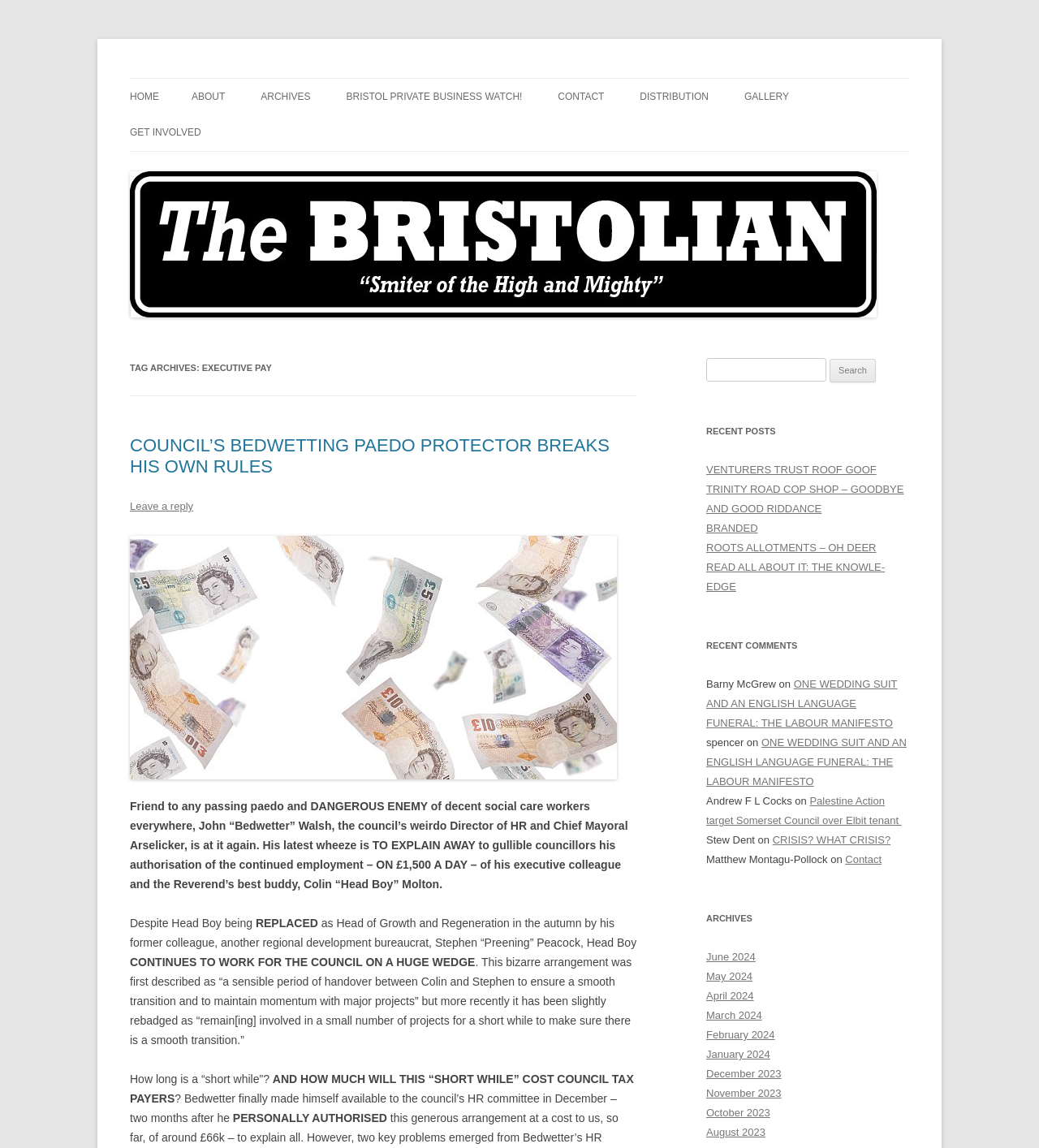Locate the bounding box of the UI element described by: "BLOGGING 101" in the given webpage screenshot.

None